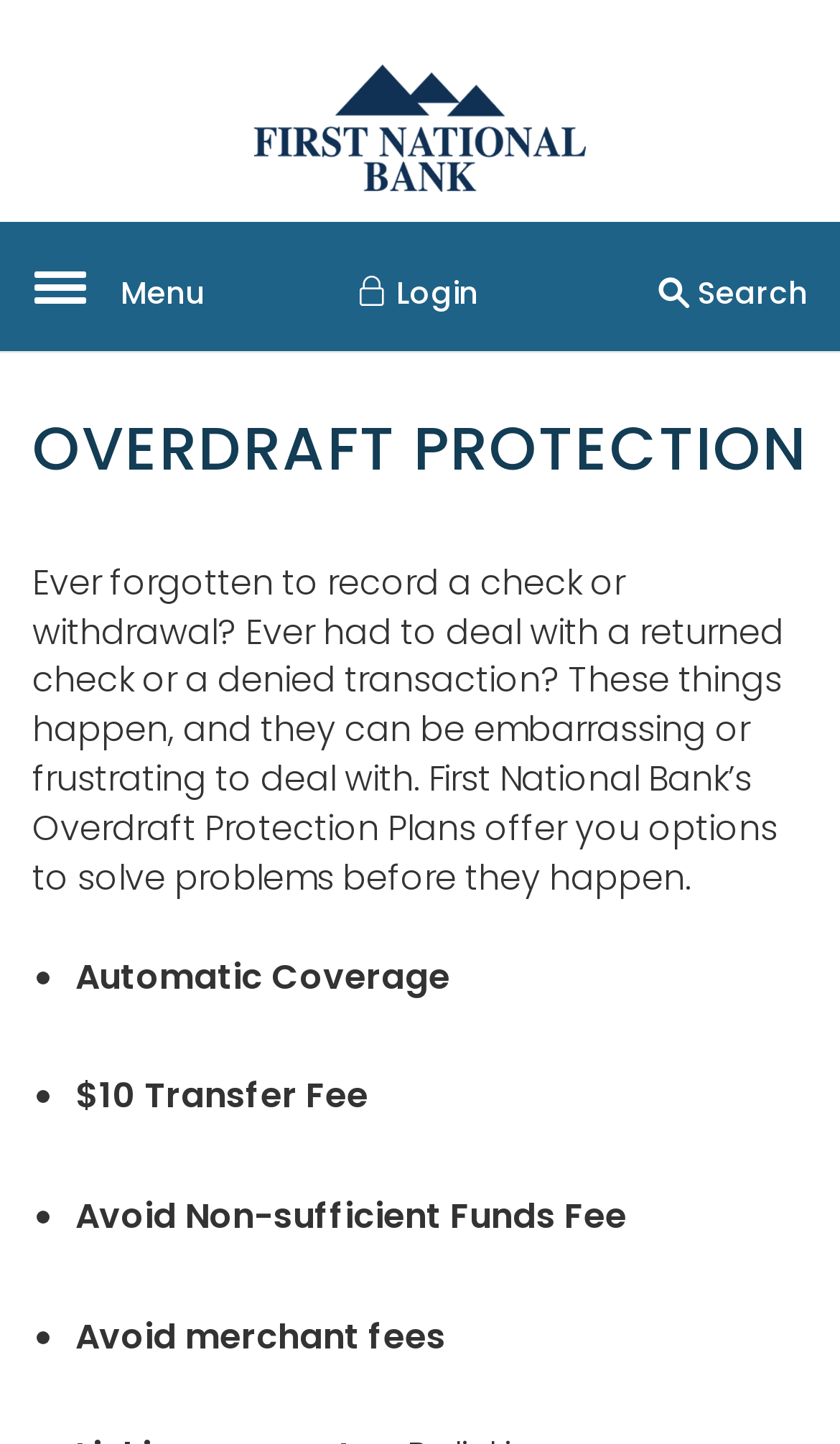What is the purpose of the 'Toggle navigation' button?
Your answer should be a single word or phrase derived from the screenshot.

To expand or collapse the menu